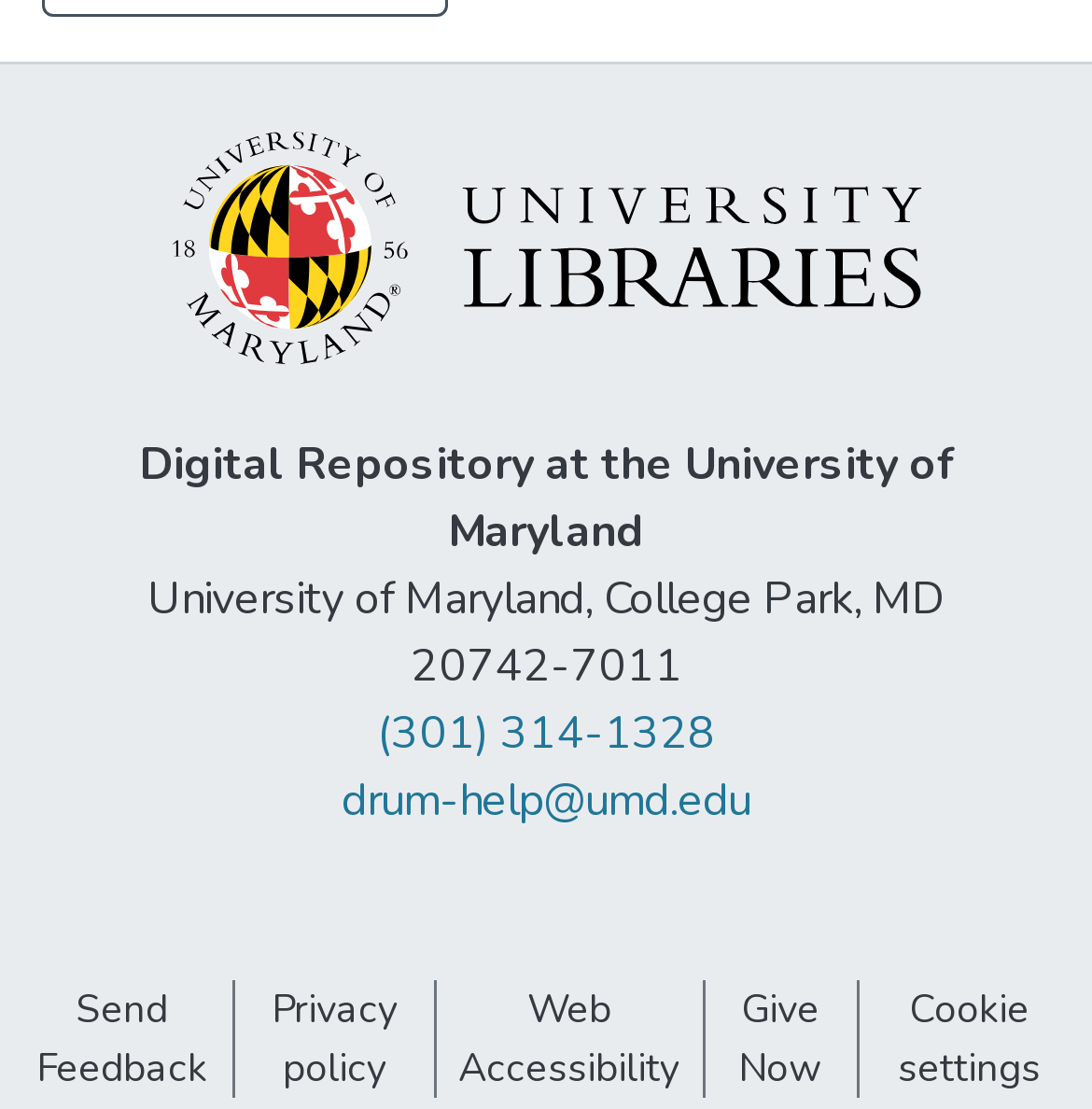What is the name of the university?
Please provide a full and detailed response to the question.

The name of the university can be found in the StaticText element 'University of Maryland, College Park, MD 20742-7011' which is located at the top of the webpage, indicating the affiliation of the digital repository.